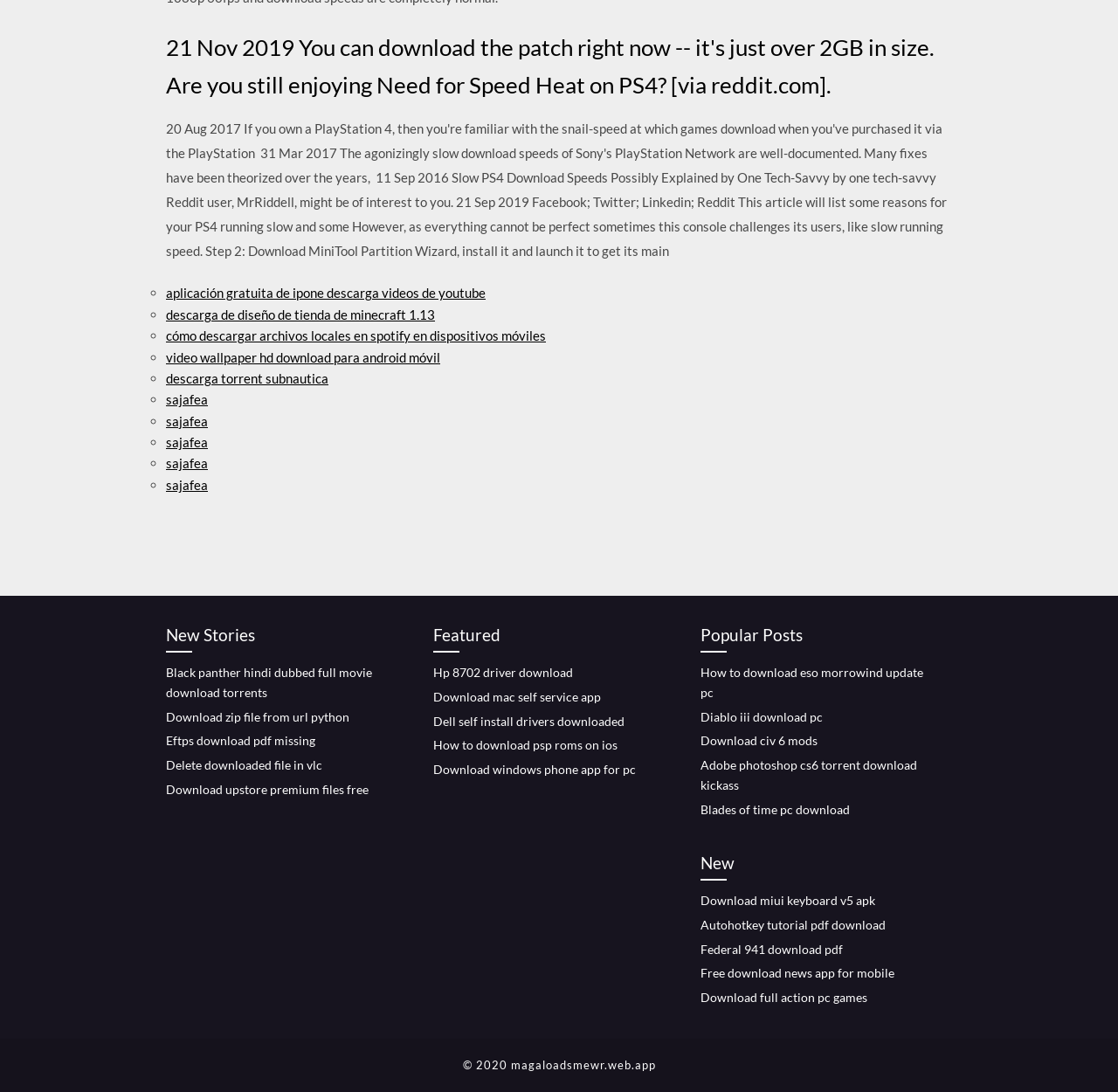Provide a thorough and detailed response to the question by examining the image: 
What is the category of the links under the 'Featured' heading?

The links under the 'Featured' heading are related to software and drivers, including 'Hp 8702 driver download', 'Download mac self service app', 'Dell self install drivers downloaded', 'How to download psp roms on ios', and 'Download windows phone app for pc'.